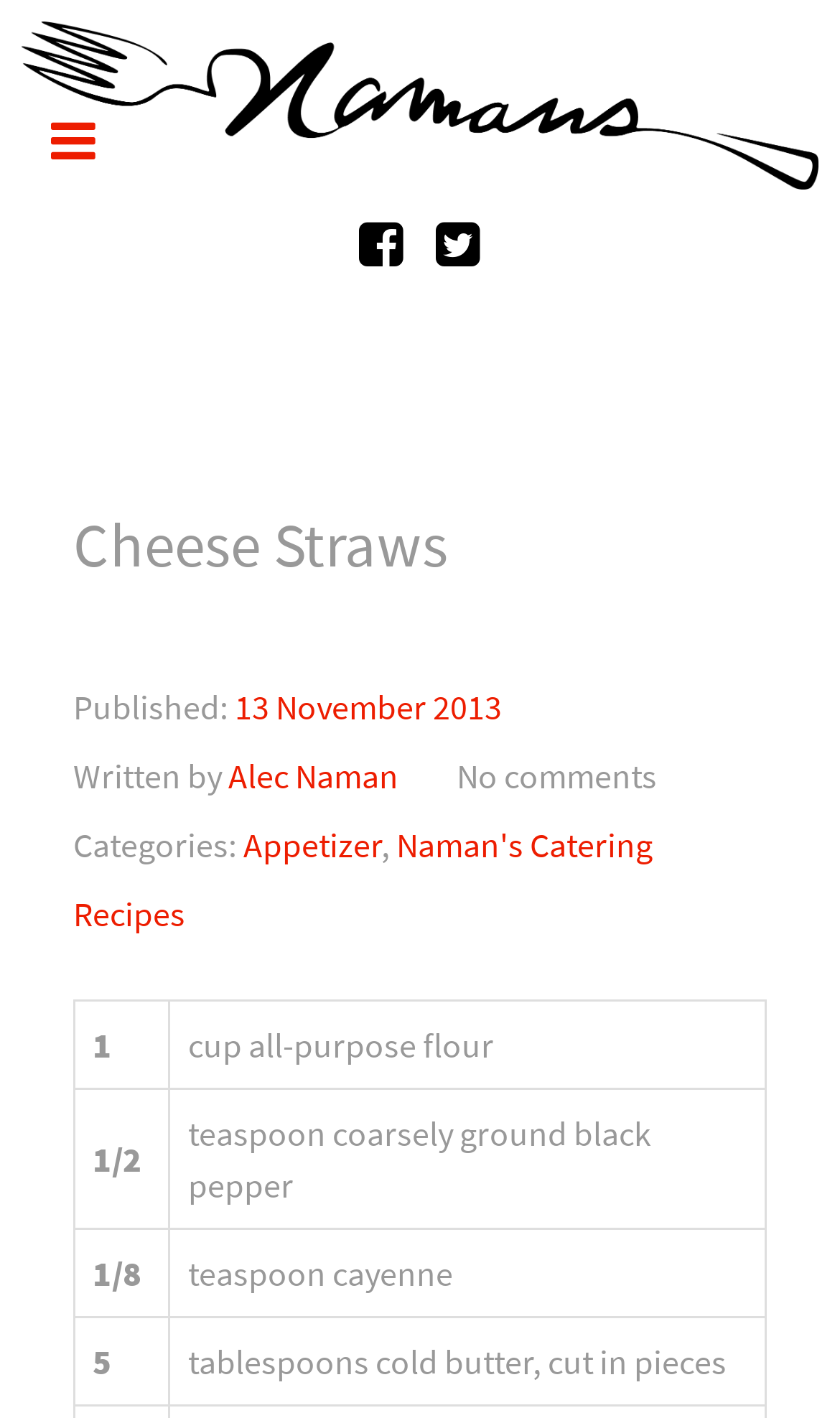What is the category of this recipe?
Utilize the image to construct a detailed and well-explained answer.

The category of the recipe can be found by looking at the 'Categories:' section, which lists 'Appetizer' as one of the categories.